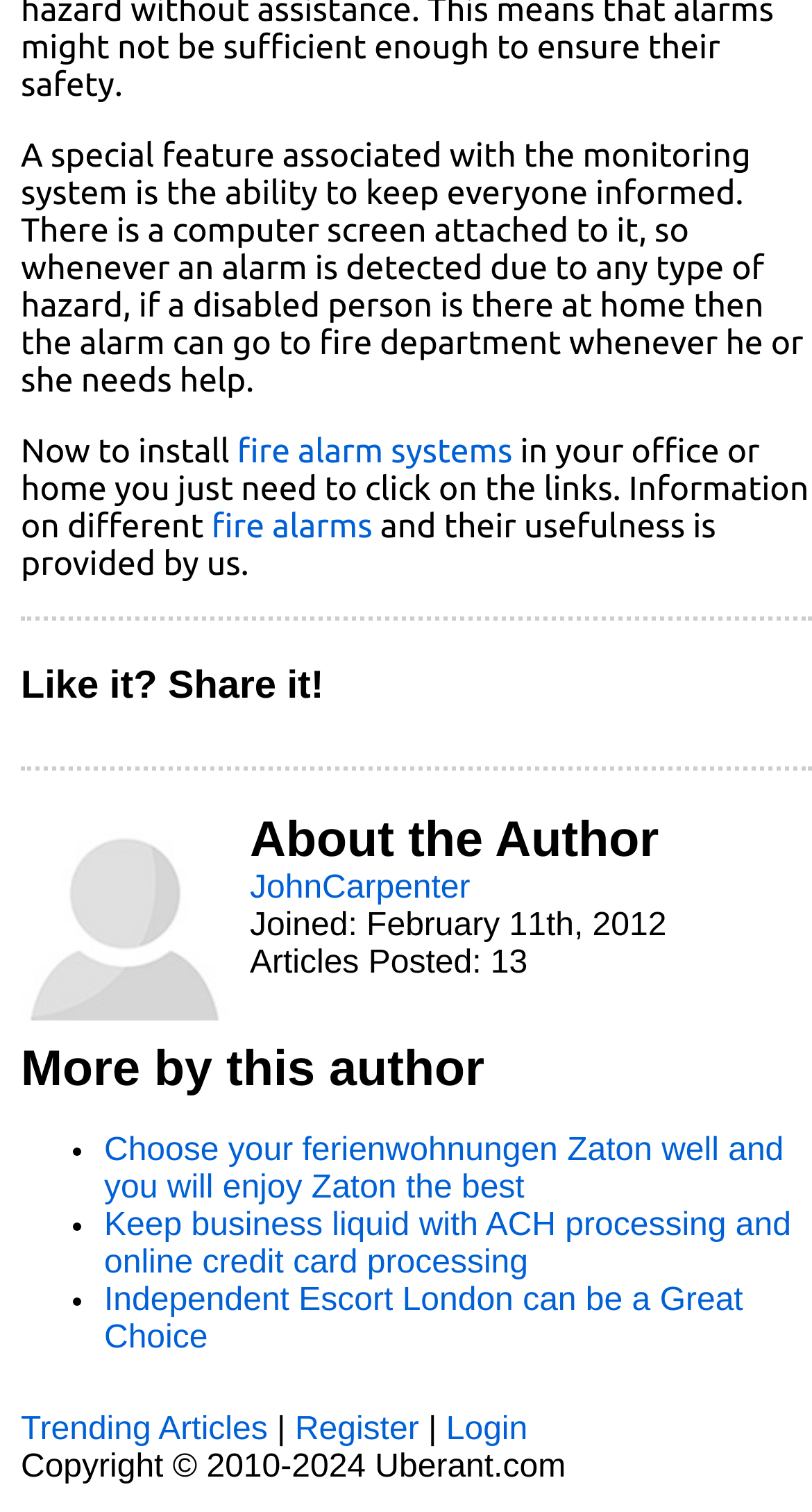Please mark the bounding box coordinates of the area that should be clicked to carry out the instruction: "Register on the website".

[0.363, 0.934, 0.516, 0.957]